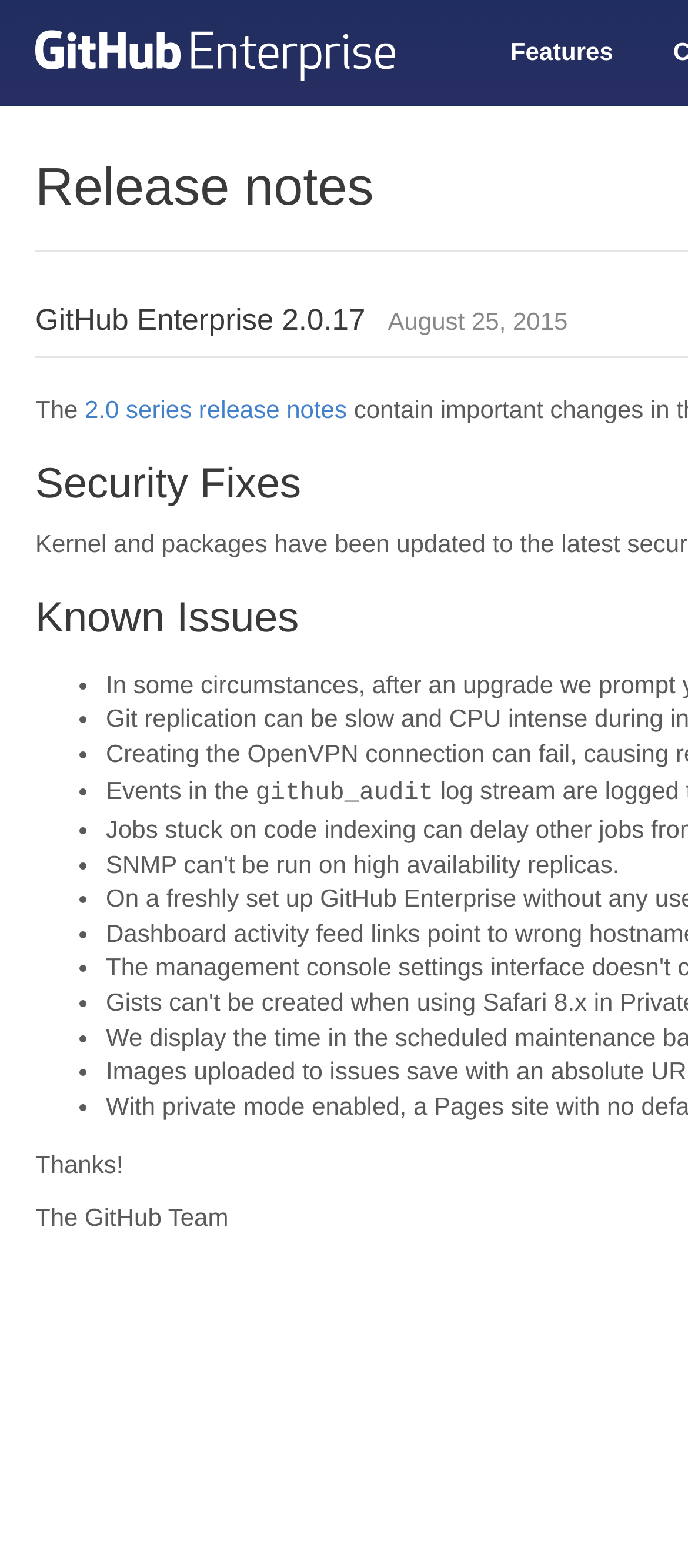Show the bounding box coordinates for the HTML element described as: "Features".

[0.703, 0.016, 0.93, 0.052]